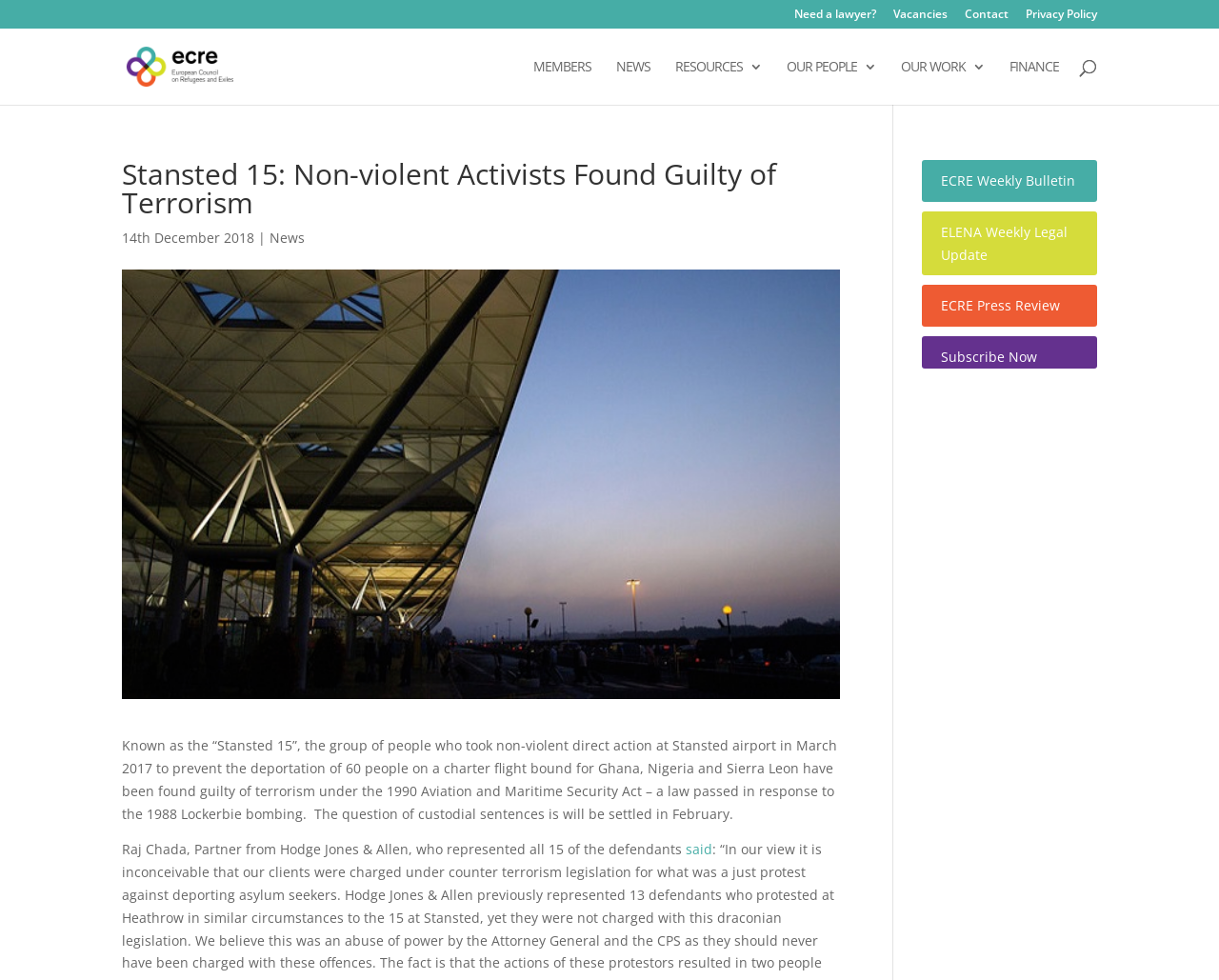Using the provided description: "I-94 Dartmouth Bridge Noise Study", find the bounding box coordinates of the corresponding UI element. The output should be four float numbers between 0 and 1, in the format [left, top, right, bottom].

None